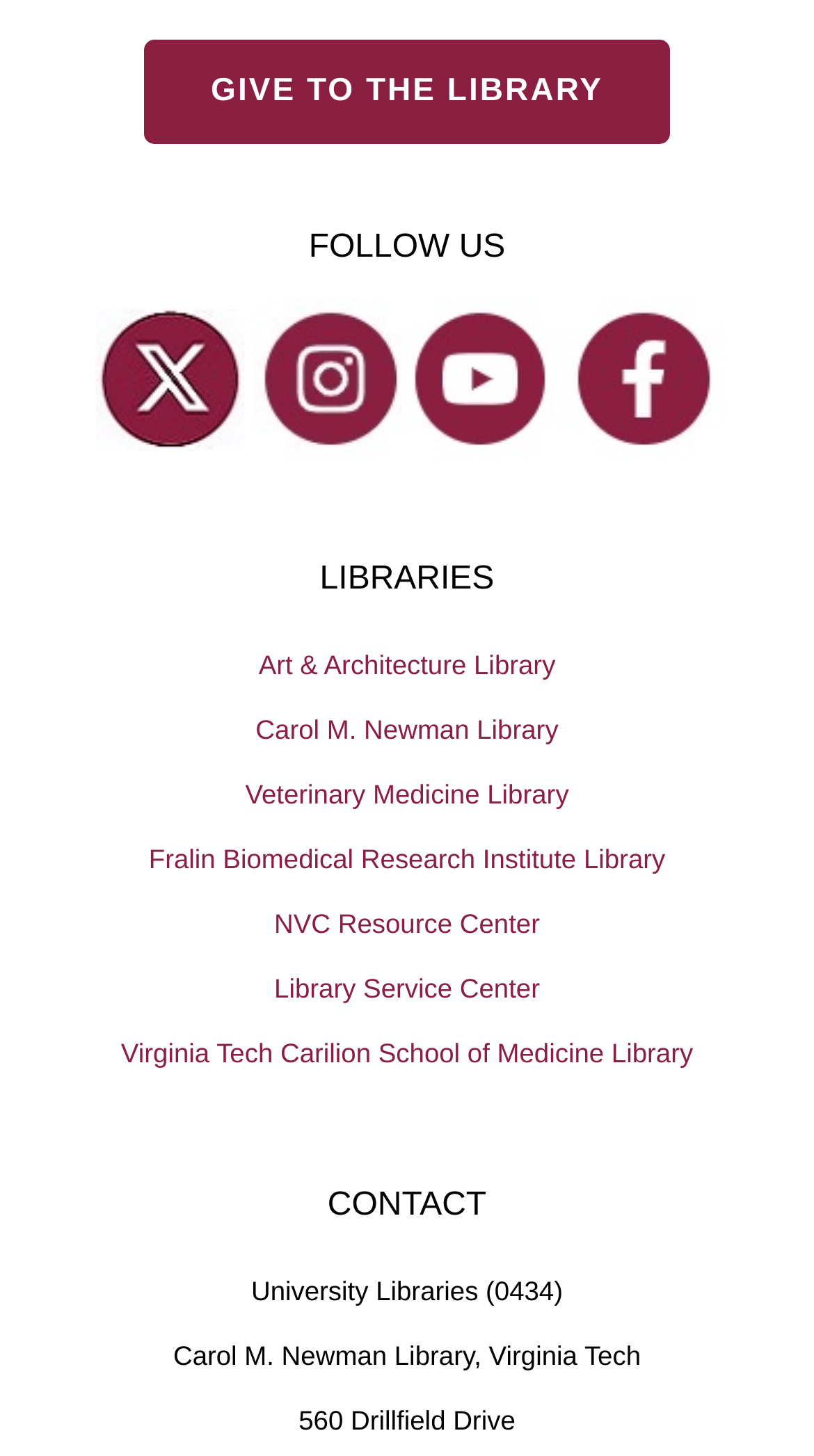Please find and report the bounding box coordinates of the element to click in order to perform the following action: "Visit Virginia Tech Carilion School of Medicine Library". The coordinates should be expressed as four float numbers between 0 and 1, in the format [left, top, right, bottom].

[0.0, 0.701, 1.0, 0.746]